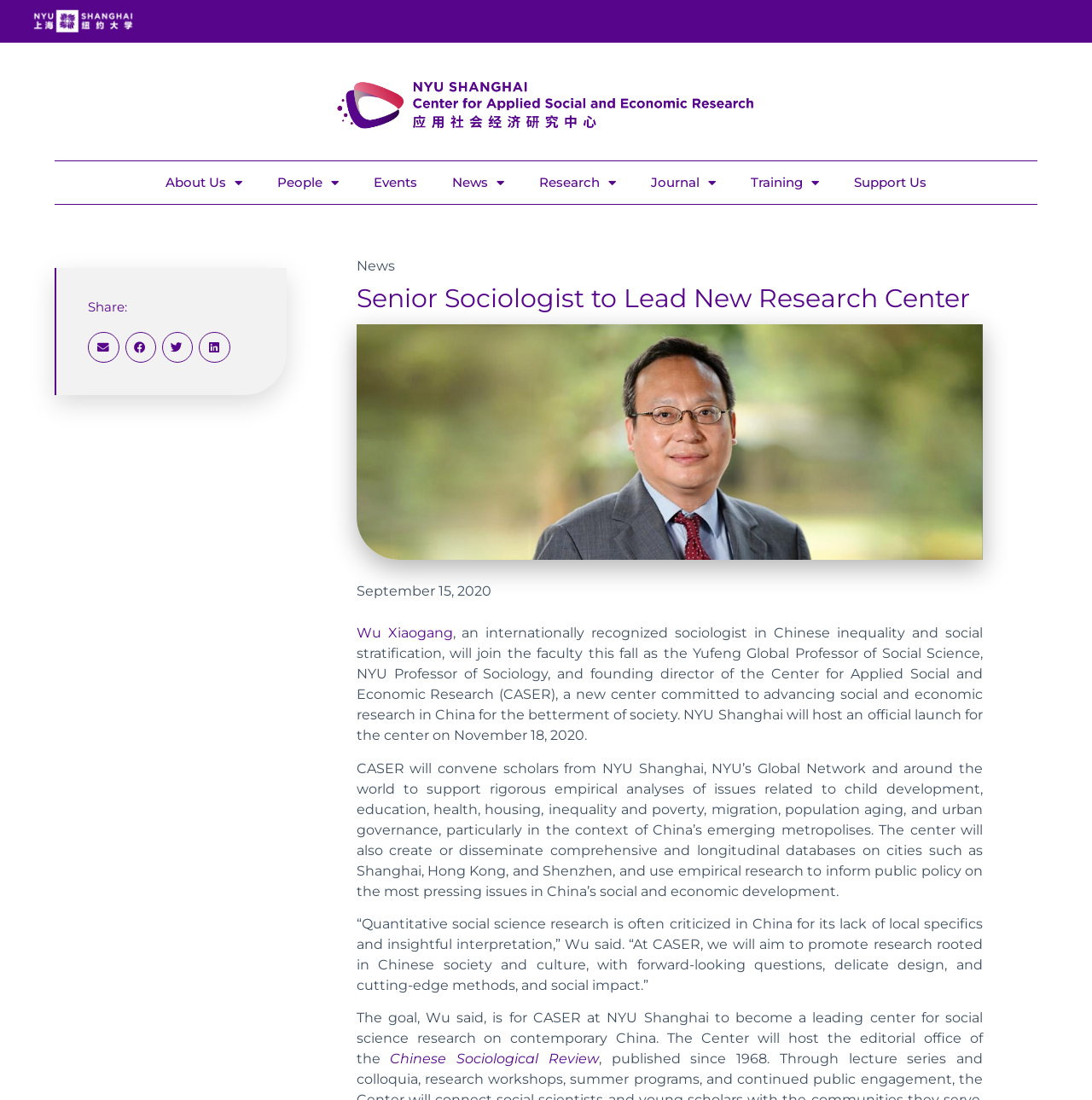Utilize the details in the image to thoroughly answer the following question: What is the name of the professor joining NYU Shanghai?

I found the answer by looking at the text content of the webpage, specifically the paragraph that mentions the professor's name, Wu Xiaogang, who is an internationally recognized sociologist in Chinese inequality and social stratification.